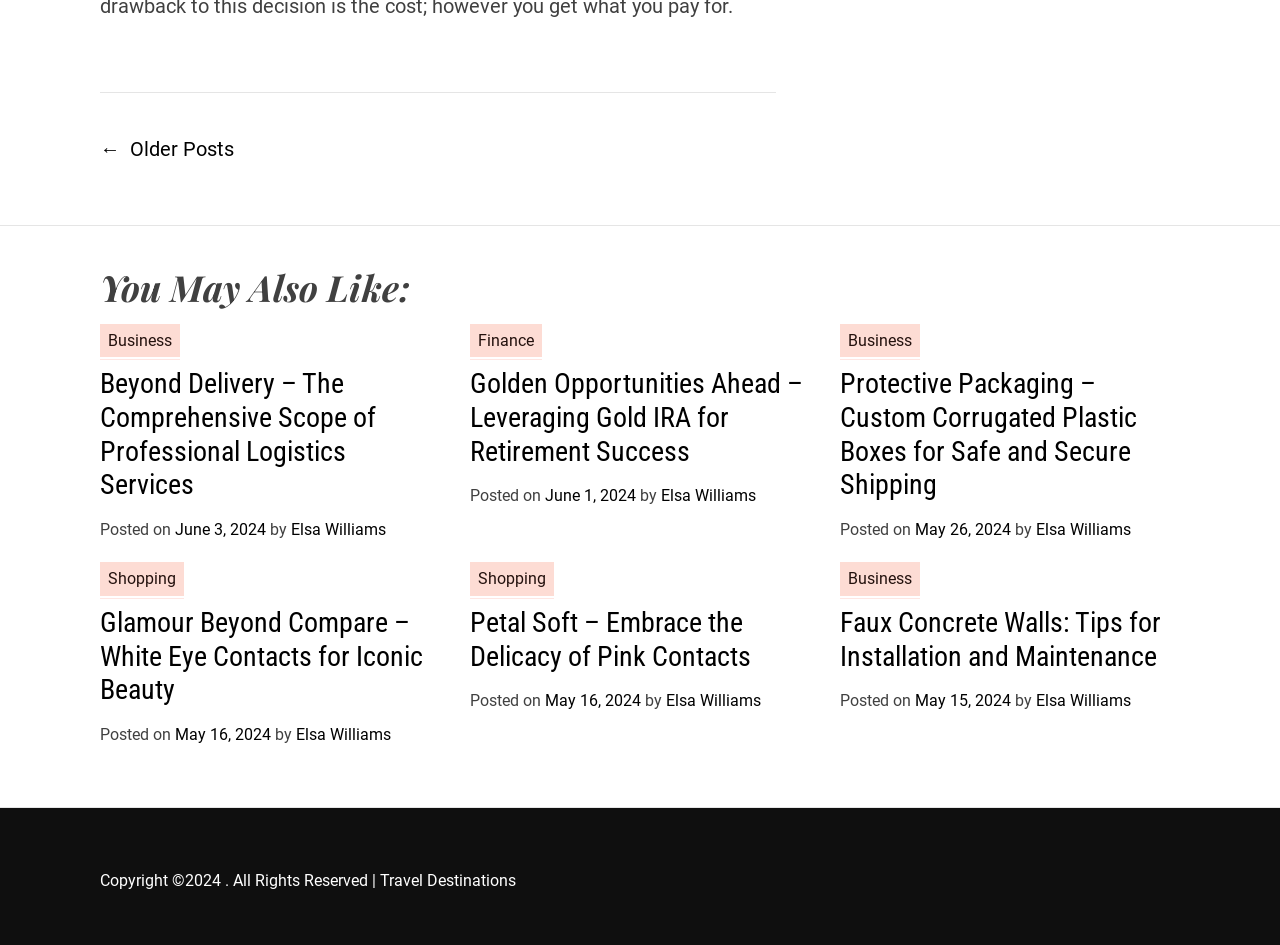Locate the bounding box coordinates of the element's region that should be clicked to carry out the following instruction: "Read the article 'Beyond Delivery – The Comprehensive Scope of Professional Logistics Services'". The coordinates need to be four float numbers between 0 and 1, i.e., [left, top, right, bottom].

[0.078, 0.389, 0.294, 0.53]